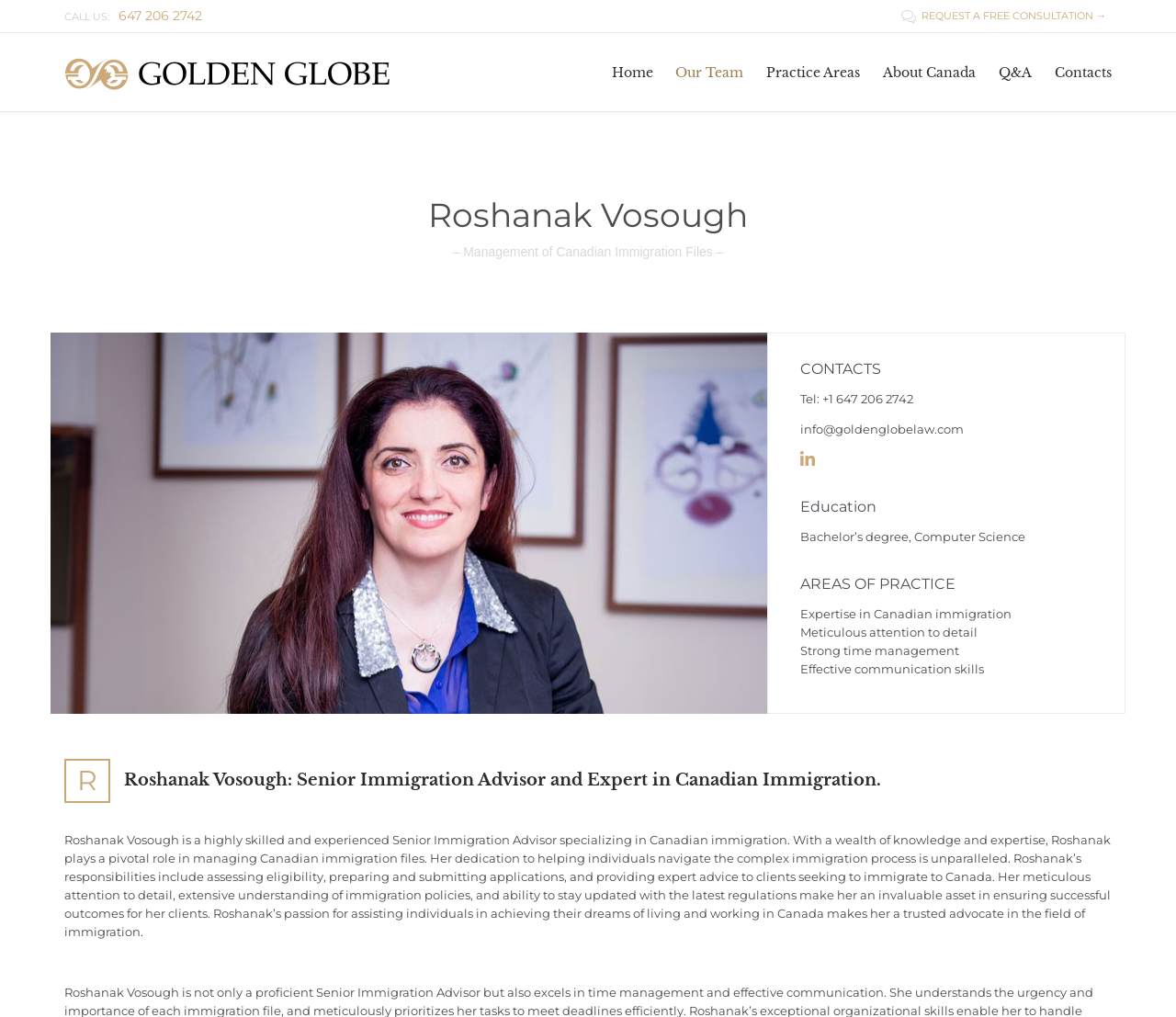Find and provide the bounding box coordinates for the UI element described with: "Contacts".

[0.89, 0.06, 0.952, 0.082]